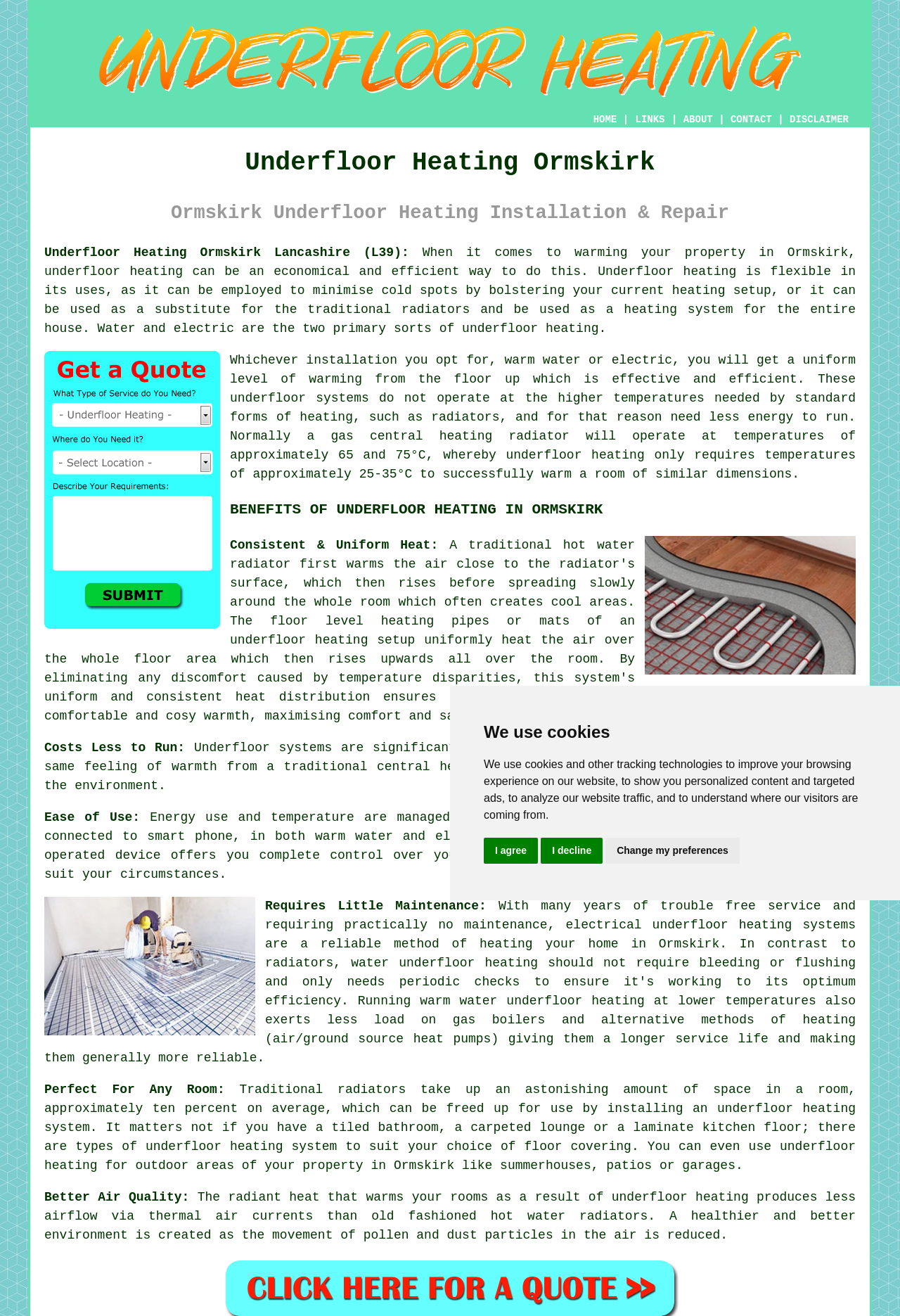Can you determine the bounding box coordinates of the area that needs to be clicked to fulfill the following instruction: "Click the 'HOME' link"?

[0.659, 0.087, 0.685, 0.095]